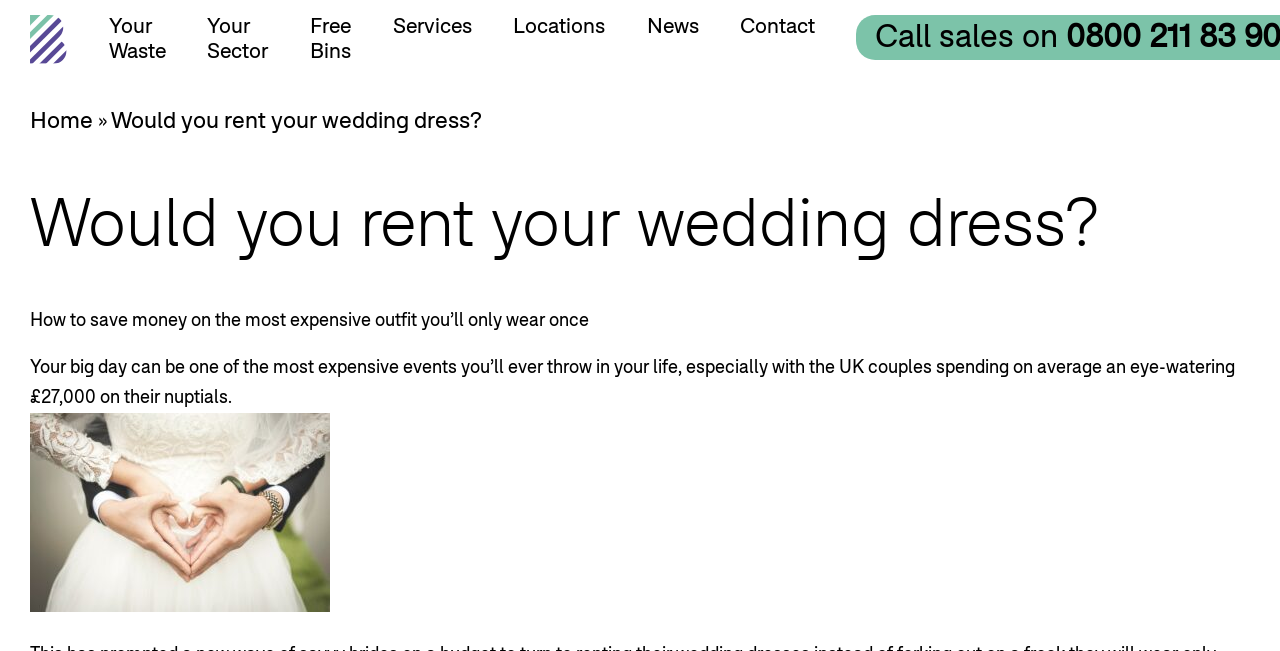Find the bounding box of the UI element described as: "Services". The bounding box coordinates should be given as four float values between 0 and 1, i.e., [left, top, right, bottom].

[0.29, 0.023, 0.385, 0.123]